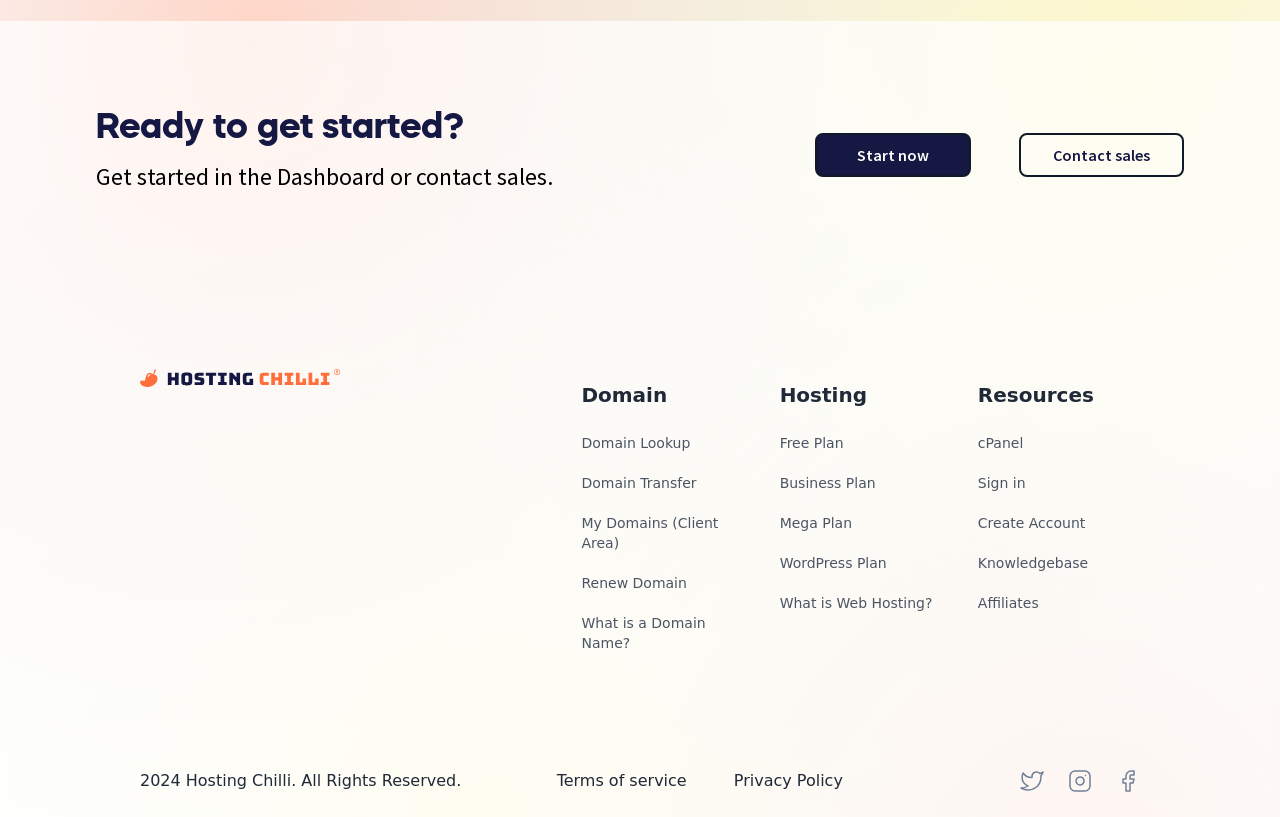Return the bounding box coordinates of the UI element that corresponds to this description: "My Domains (Client Area)". The coordinates must be given as four float numbers in the range of 0 and 1, [left, top, right, bottom].

[0.454, 0.63, 0.561, 0.674]